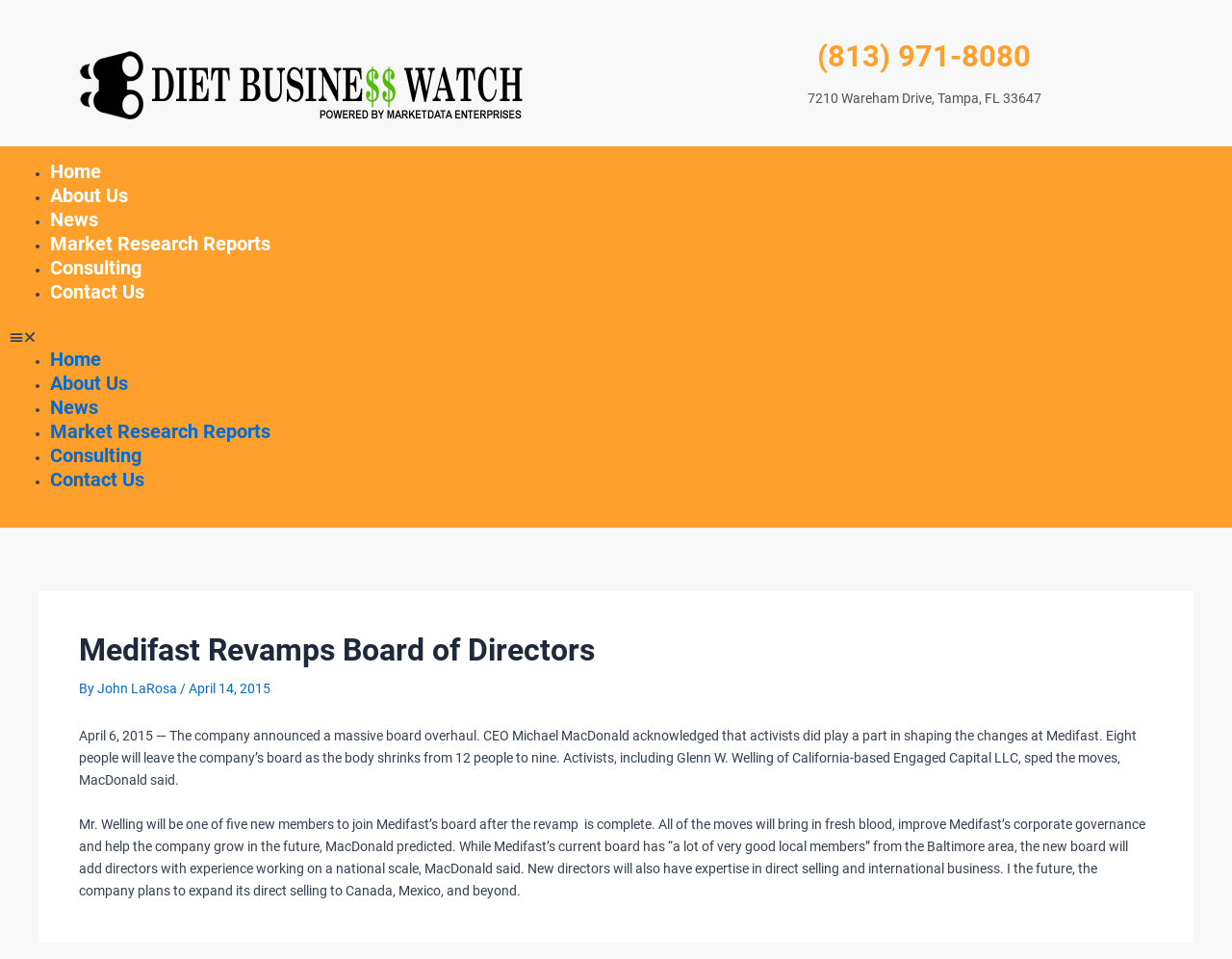Kindly determine the bounding box coordinates for the area that needs to be clicked to execute this instruction: "Click on the 'About Us' link".

[0.041, 0.192, 0.104, 0.216]